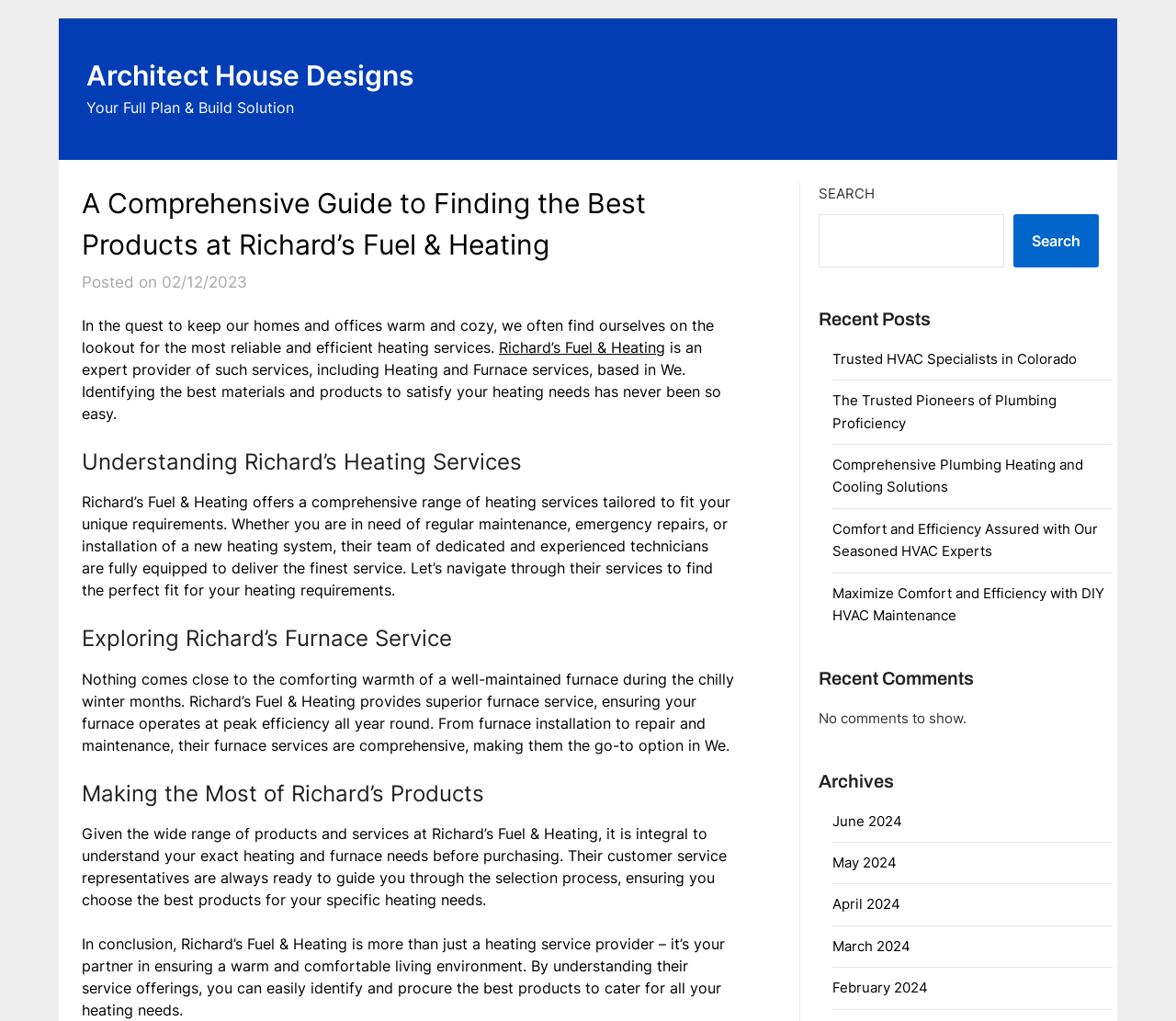Examine the screenshot and answer the question in as much detail as possible: What is the name of the company providing heating services?

The company providing heating services is mentioned in the text as 'Richard’s Fuel & Heating', which is an expert provider of heating services, including Heating and Furnace services, based in We.